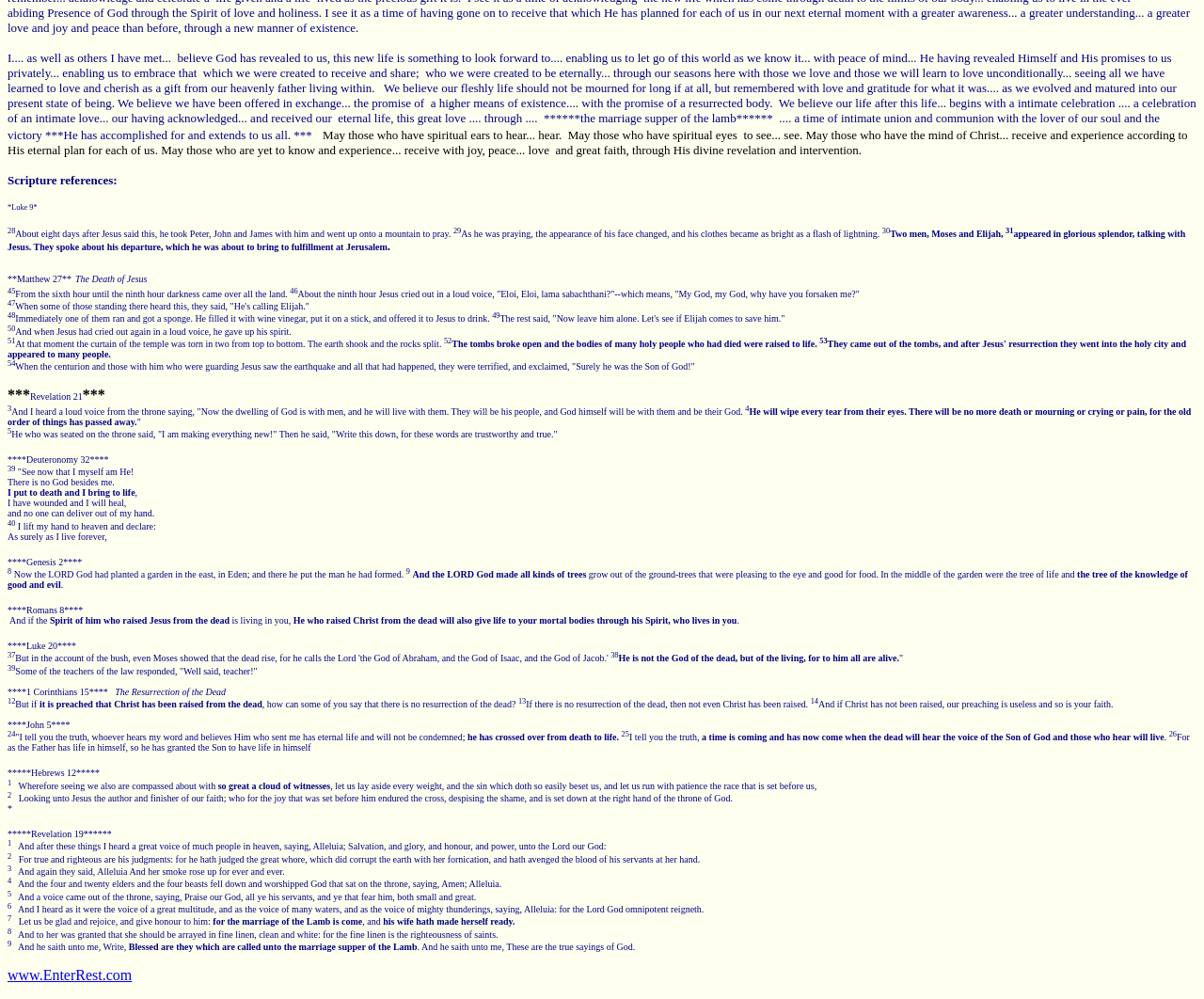What is the location of the garden mentioned in Genesis 2?
Give a detailed explanation using the information visible in the image.

According to the scripture reference on the webpage, Genesis 2 states that 'the LORD God had planted a garden in the east, in Eden; and there he put the man he had formed.' This indicates that the location of the garden is in the east, in a place called Eden.